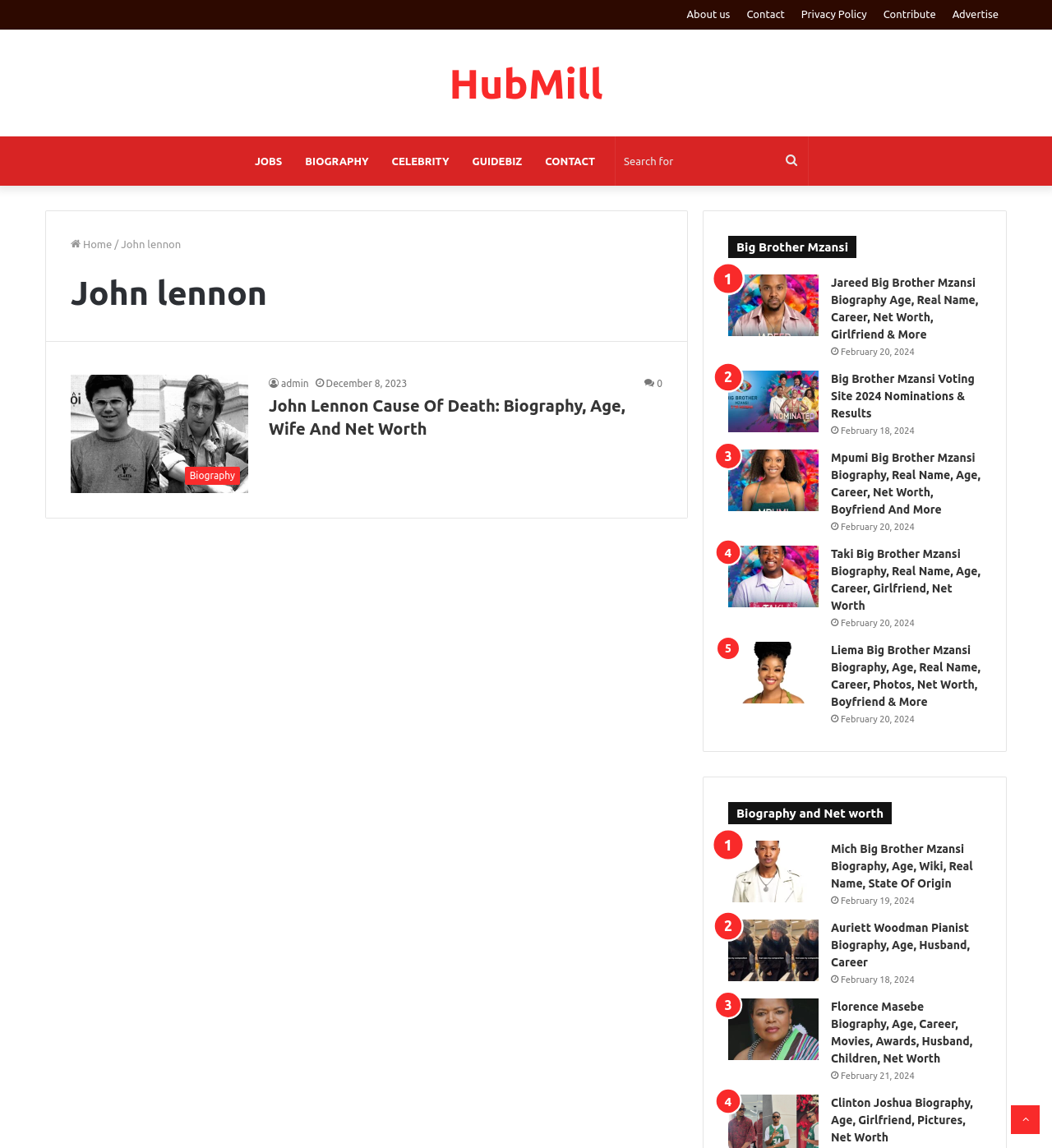Utilize the information from the image to answer the question in detail:
What is the name of the person in the header?

I found the answer by looking at the header section of the webpage, where I saw a heading element with the text 'John Lennon'. This suggests that the webpage is about John Lennon, a famous person.